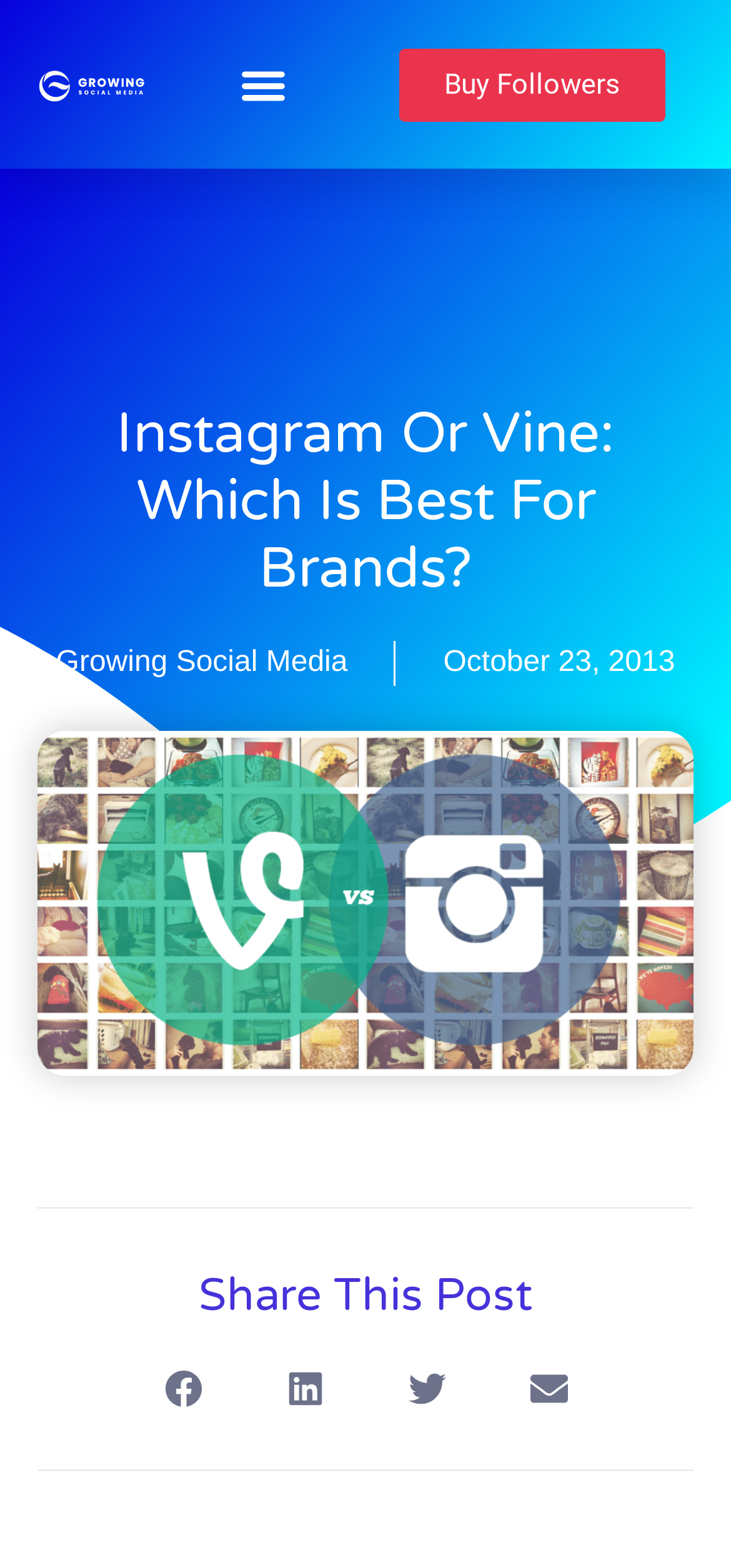Produce an elaborate caption capturing the essence of the webpage.

The webpage is about comparing Instagram and Vine for marketing purposes, with a focus on which platform is best for brands. At the top left, there is a link to an unknown destination. Next to it, a menu toggle button is located. On the top right, a link to "Buy Followers" is present. 

The main heading "Instagram Or Vine: Which Is Best For Brands?" is prominently displayed in the middle of the top section. Below it, there are two links, one to "Growing Social Media" and another to the date "October 23, 2013". 

A large image titled "Instagram vs. Vine" takes up most of the middle section of the page. 

Towards the bottom, a heading "Share This Post" is followed by four buttons to share the content on various social media platforms, including Facebook, LinkedIn, Twitter, and email. Each button has a corresponding icon image next to it.